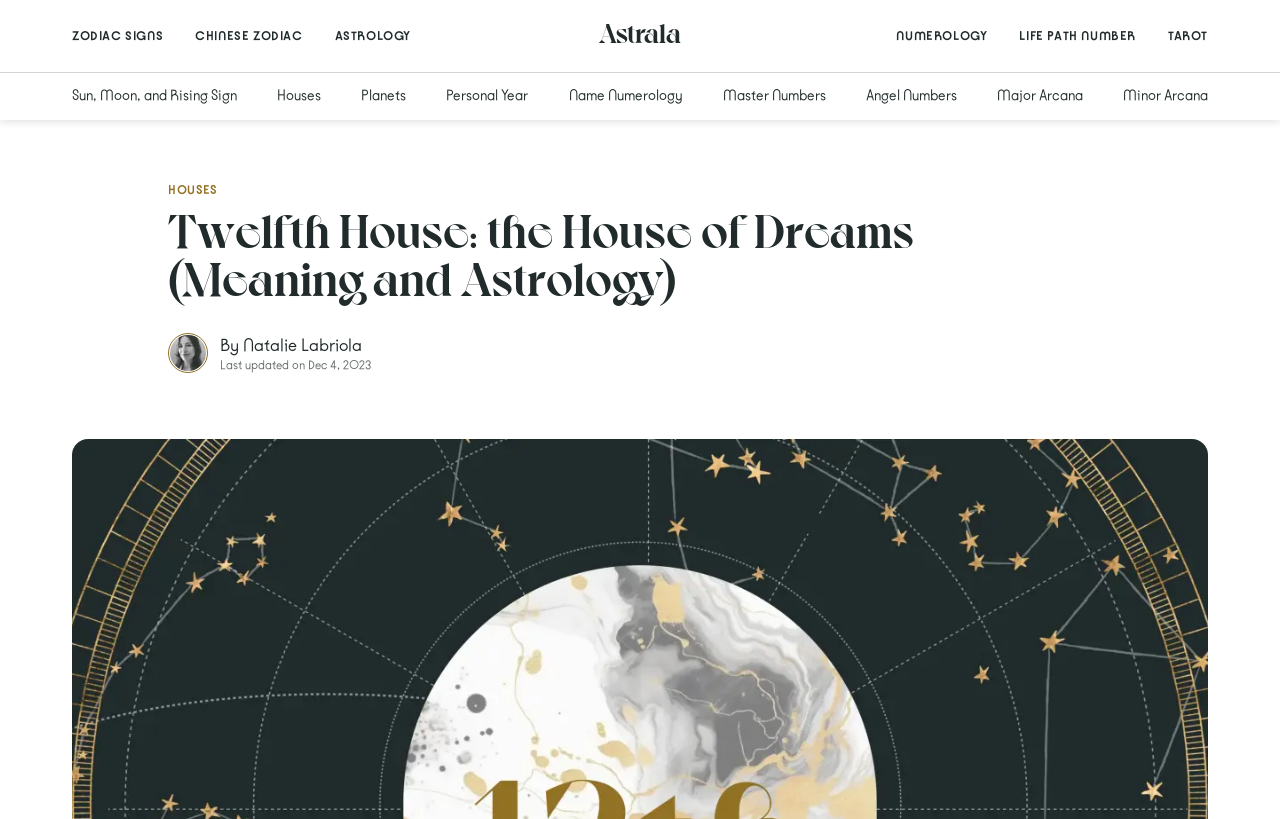Please identify the coordinates of the bounding box that should be clicked to fulfill this instruction: "Learn about the Natalie Labriola Profile".

[0.131, 0.406, 0.29, 0.455]